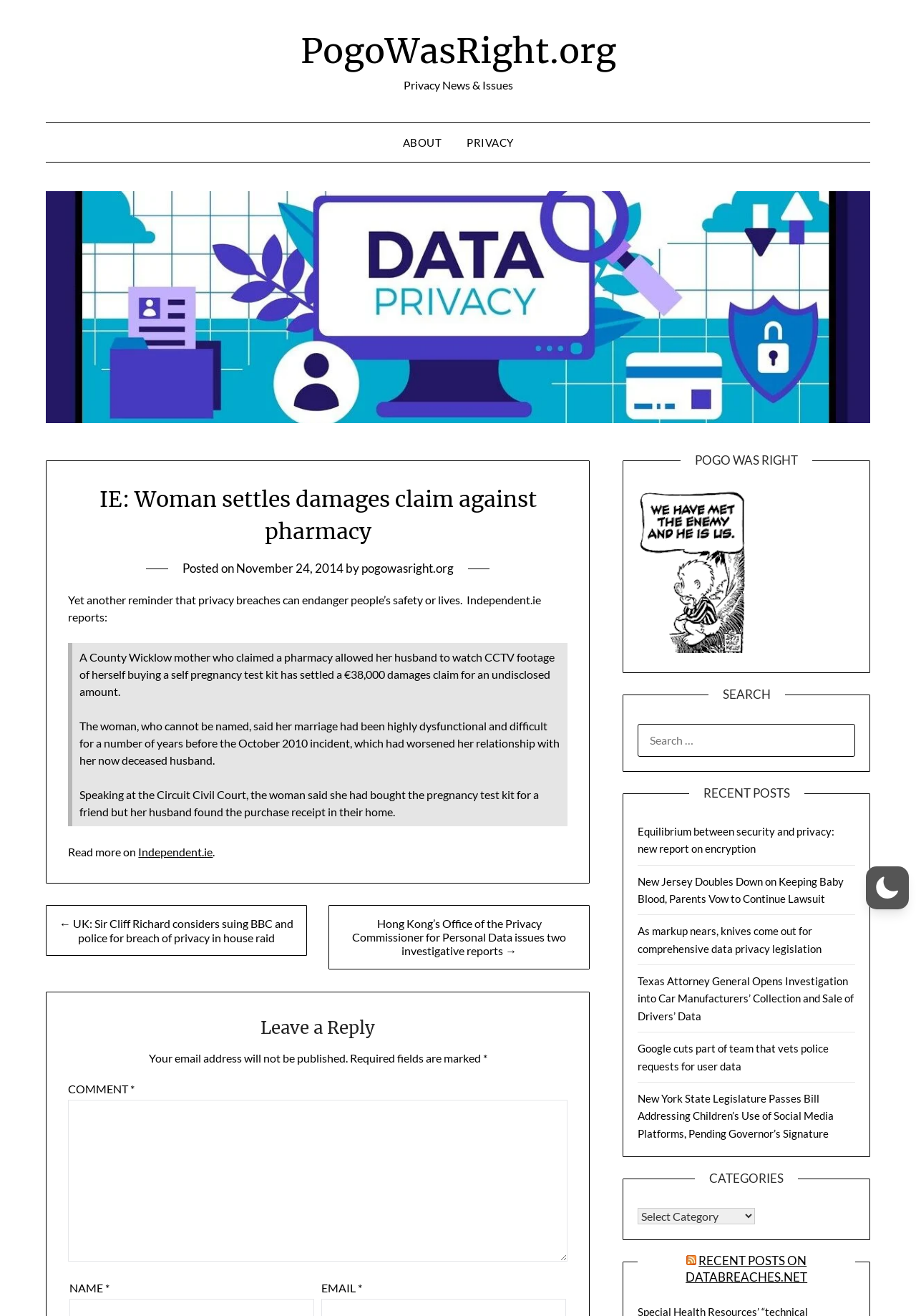Using the provided element description: "November 24, 2014", determine the bounding box coordinates of the corresponding UI element in the screenshot.

[0.258, 0.426, 0.375, 0.437]